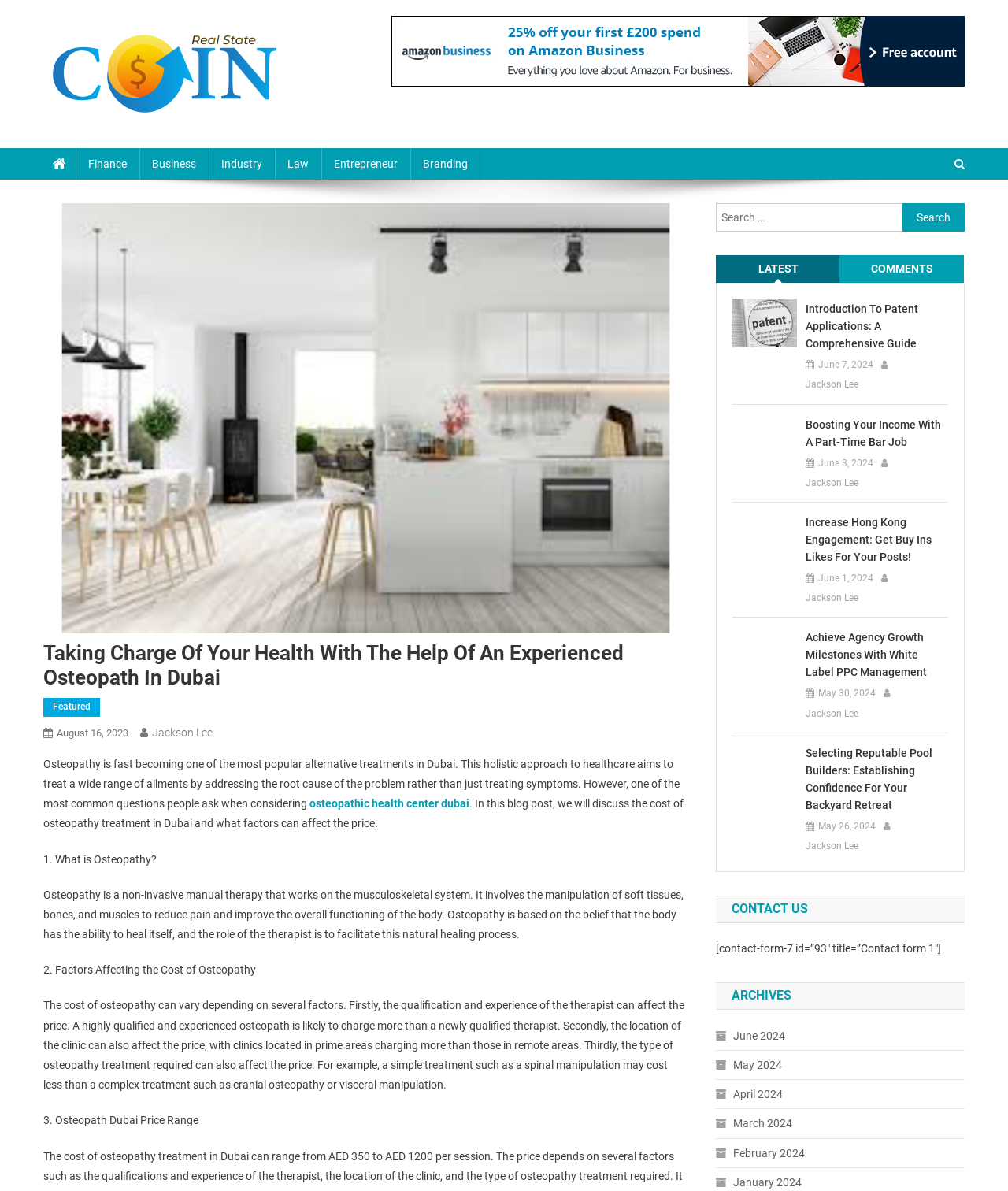What factors affect the cost of osteopathy?
Ensure your answer is thorough and detailed.

The factors that affect the cost of osteopathy can be determined from the content of the webpage, which explains that the qualification and experience of the therapist, the location of the clinic, and the type of osteopathy treatment required can all impact the cost.